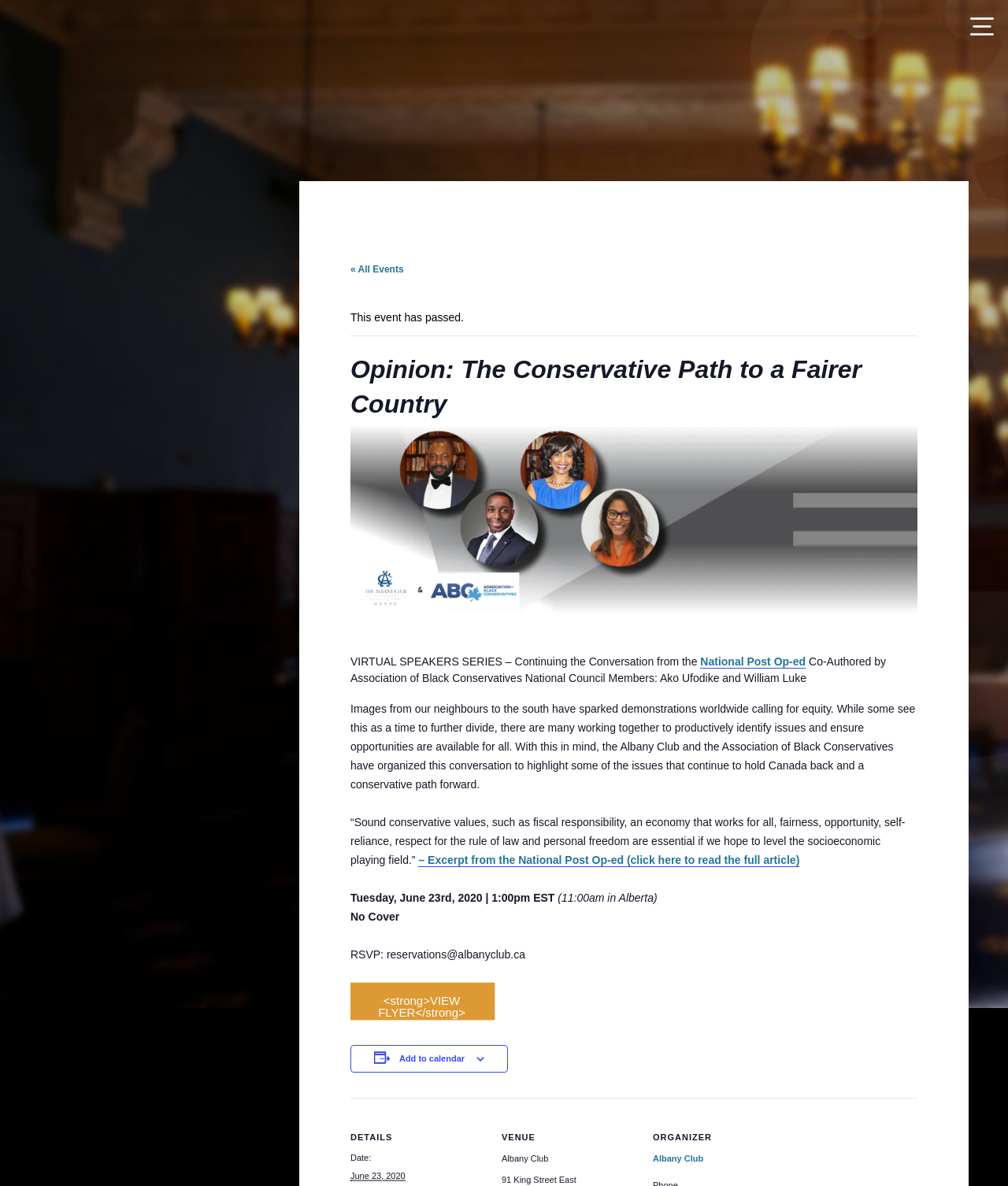Determine which piece of text is the heading of the webpage and provide it.

Opinion: The Conservative Path to a Fairer Country